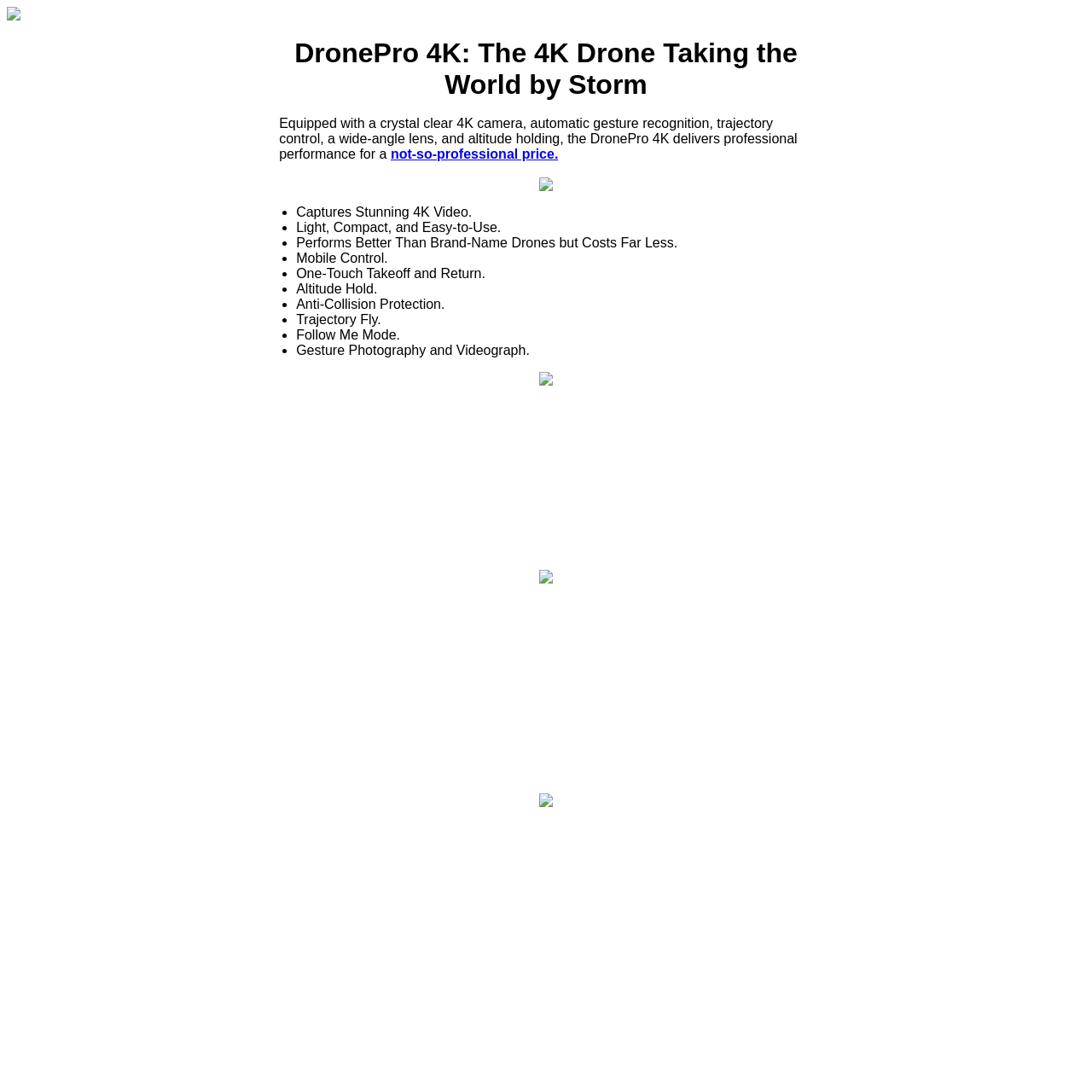What is the name of the drone?
Give a comprehensive and detailed explanation for the question.

The name of the drone can be found in the StaticText element with the text 'DronePro 4K: The 4K Drone Taking the World by Storm' at coordinates [0.27, 0.034, 0.73, 0.091].